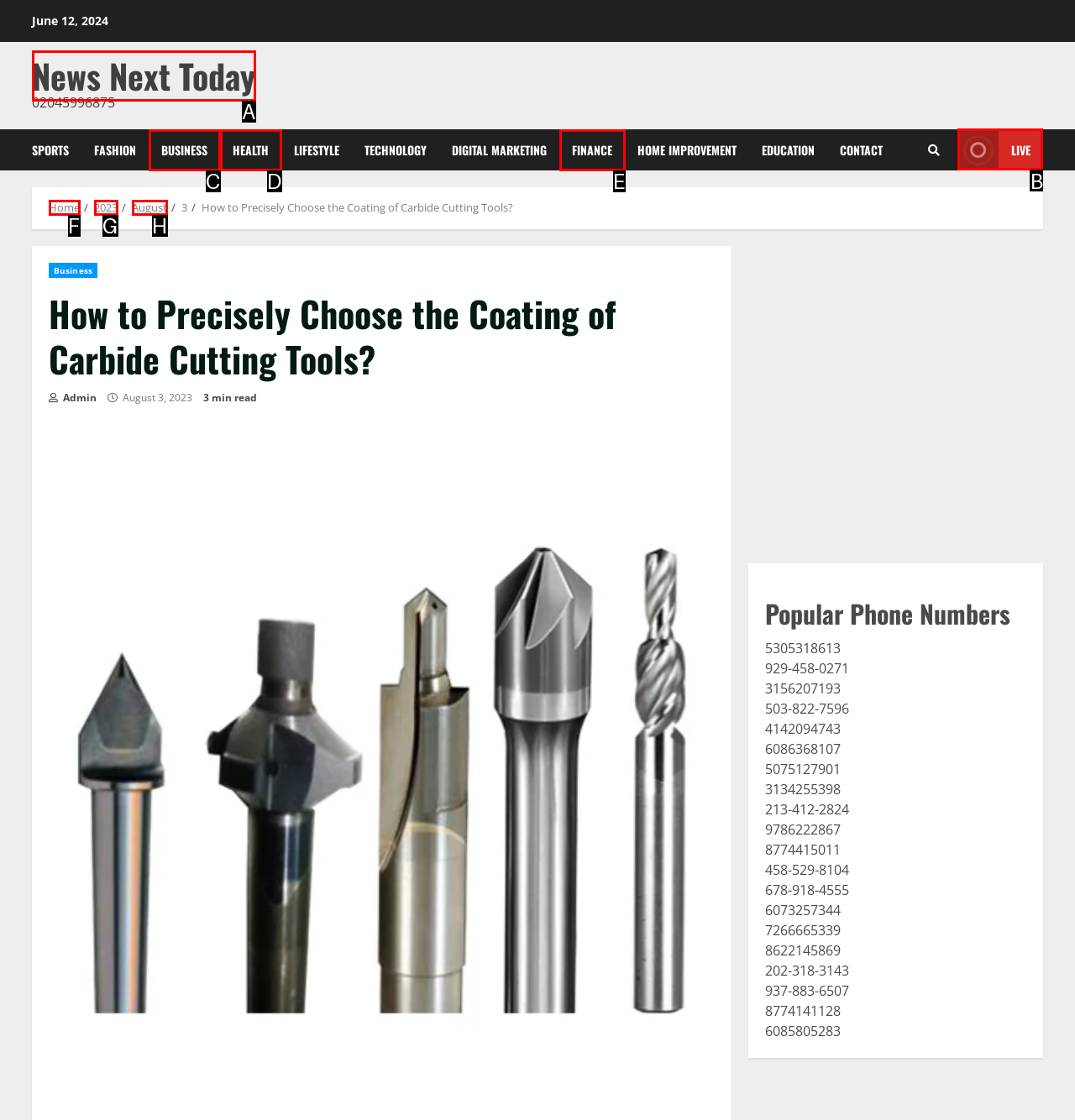Tell me which element should be clicked to achieve the following objective: Click on the 'LIVE' link
Reply with the letter of the correct option from the displayed choices.

B